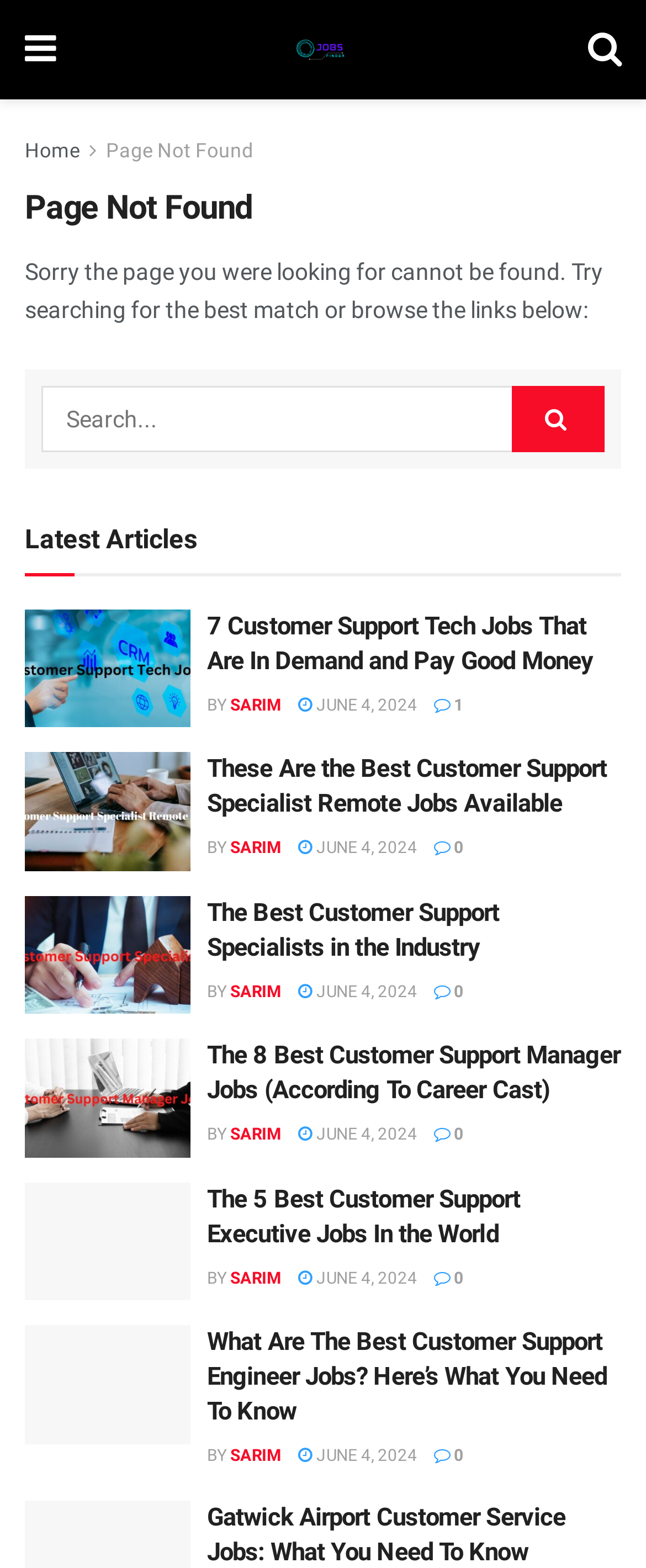Illustrate the webpage's structure and main components comprehensively.

This webpage is a job search platform, specifically focused on customer support jobs. At the top, there is a navigation bar with links to "Home" and a search icon on the right side. Below the navigation bar, there is a heading that reads "Page Not Found" and a message apologizing for the inconvenience. 

Underneath the message, there is a search bar with a "Search" button next to it. Below the search bar, there is a heading that reads "Latest Articles". 

The main content of the page is a list of six articles, each with a heading, a brief description, and an image. The articles are about various customer support jobs, including customer support tech jobs, customer support specialist remote jobs, customer support specialists jobs, customer support manager jobs, customer support executive jobs, and customer support engineer jobs. Each article has a "Read more" link and is accompanied by the author's name, "SARIM", and the date "JUNE 4, 2024". 

At the very bottom of the page, there is an additional link to an article about Gatwick Airport customer service jobs.